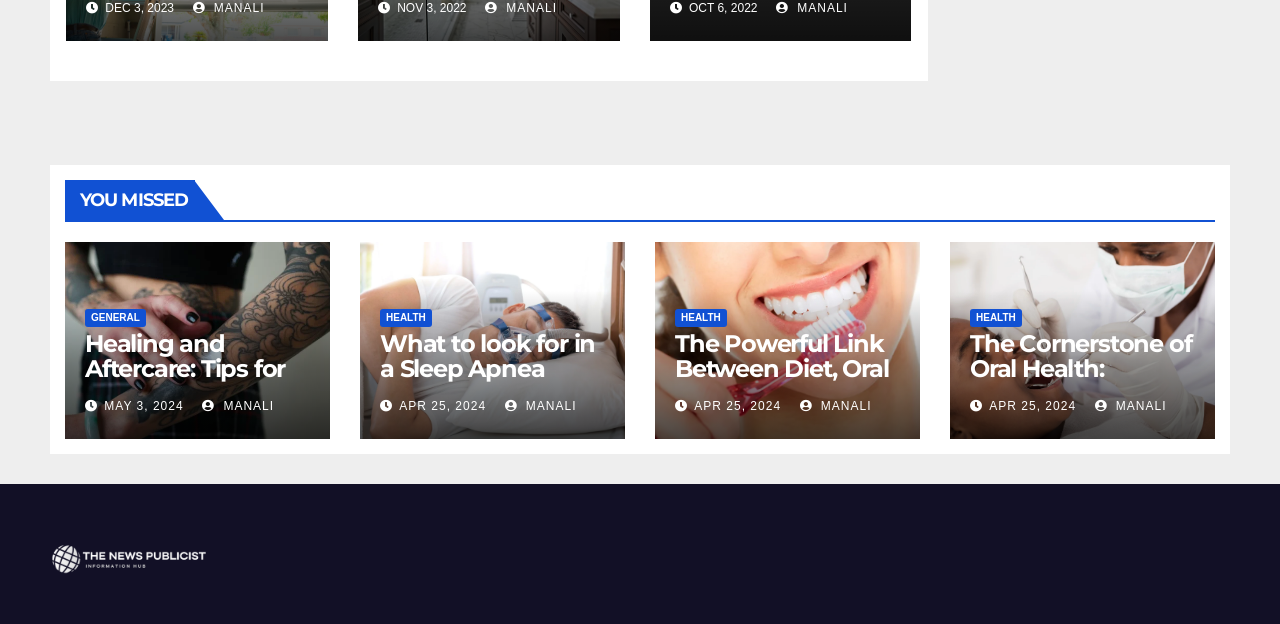Please locate the clickable area by providing the bounding box coordinates to follow this instruction: "Visit the 'Healing and Aftercare: Tips for Maintaining Your New Tattoo' article".

[0.066, 0.53, 0.242, 0.612]